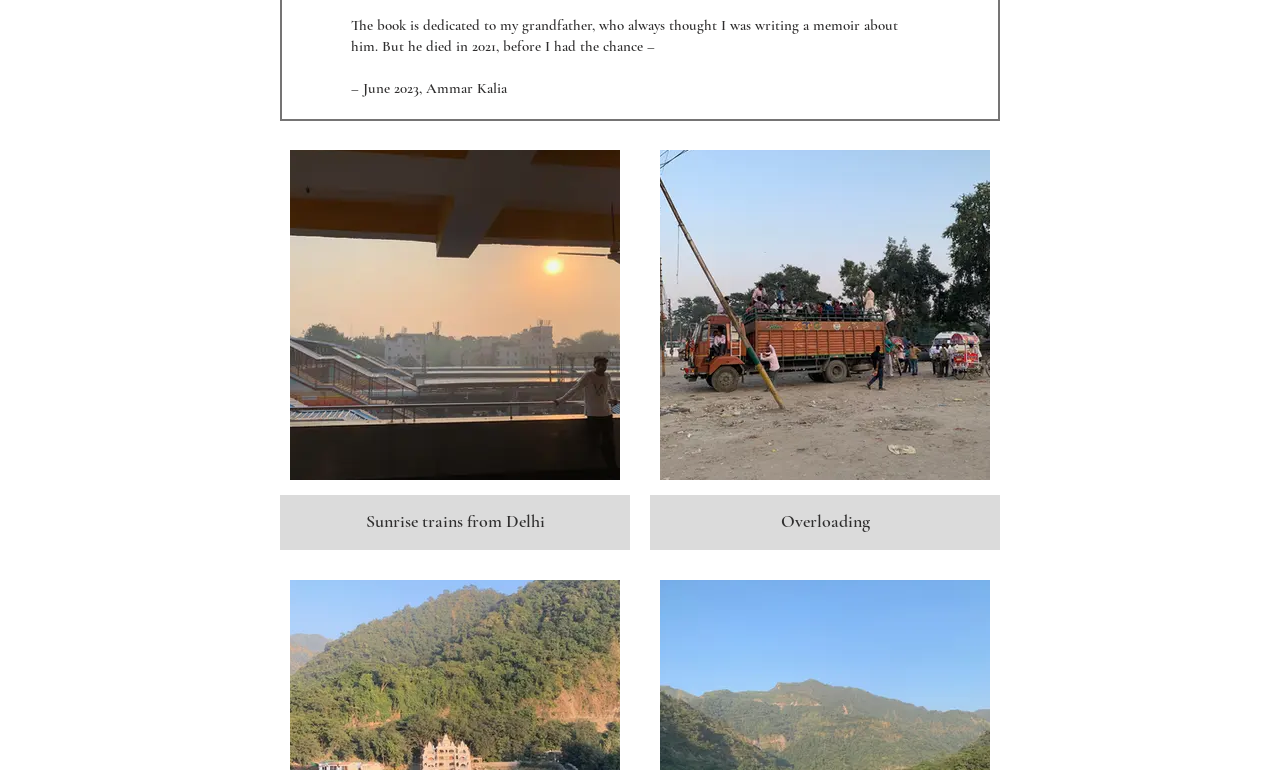Using the webpage screenshot and the element description Sunrise trains from Delhi, determine the bounding box coordinates. Specify the coordinates in the format (top-left x, top-left y, bottom-right x, bottom-right y) with values ranging from 0 to 1.

[0.219, 0.182, 0.492, 0.714]